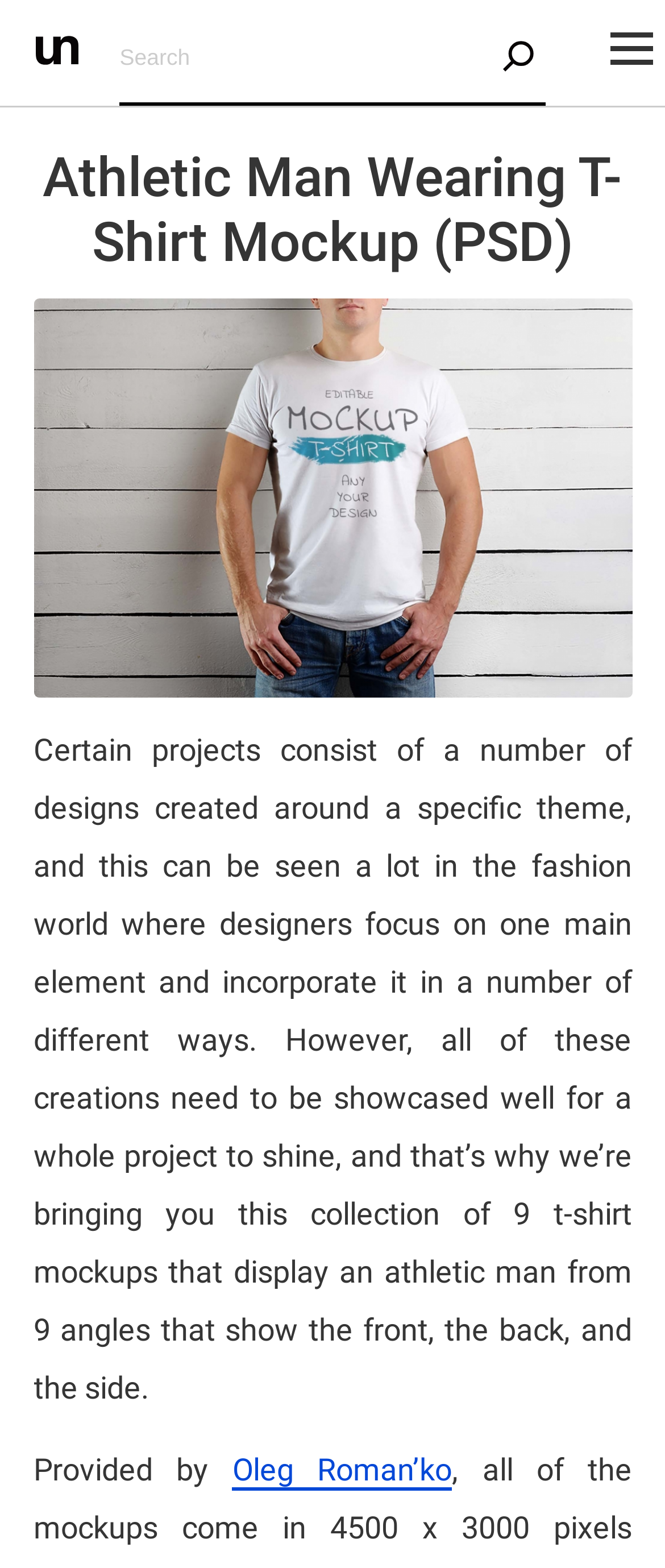Who provided the t-shirt mockups?
Using the image as a reference, give a one-word or short phrase answer.

Oleg Roman’ko